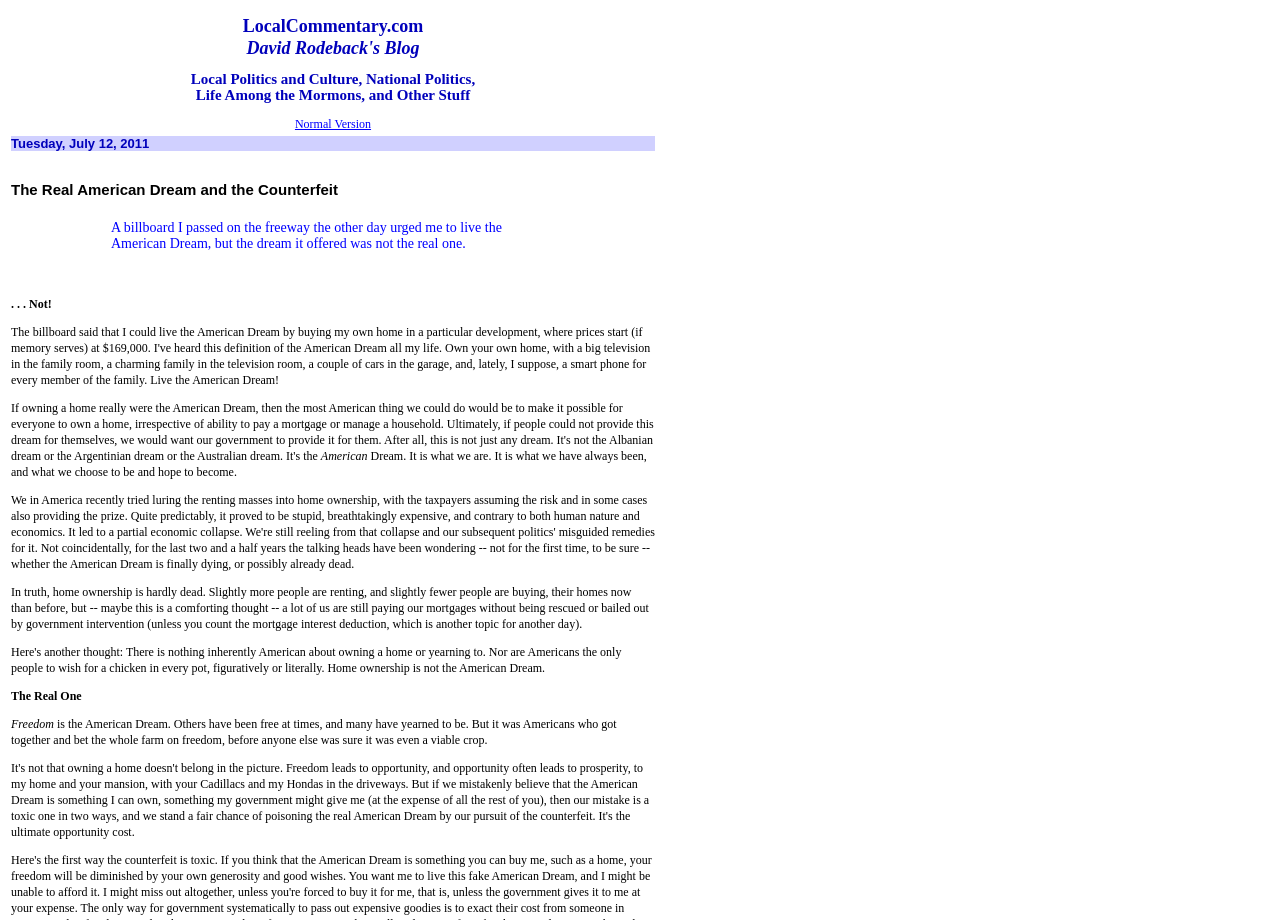What is the date of the blog post? Observe the screenshot and provide a one-word or short phrase answer.

Tuesday, July 12, 2011